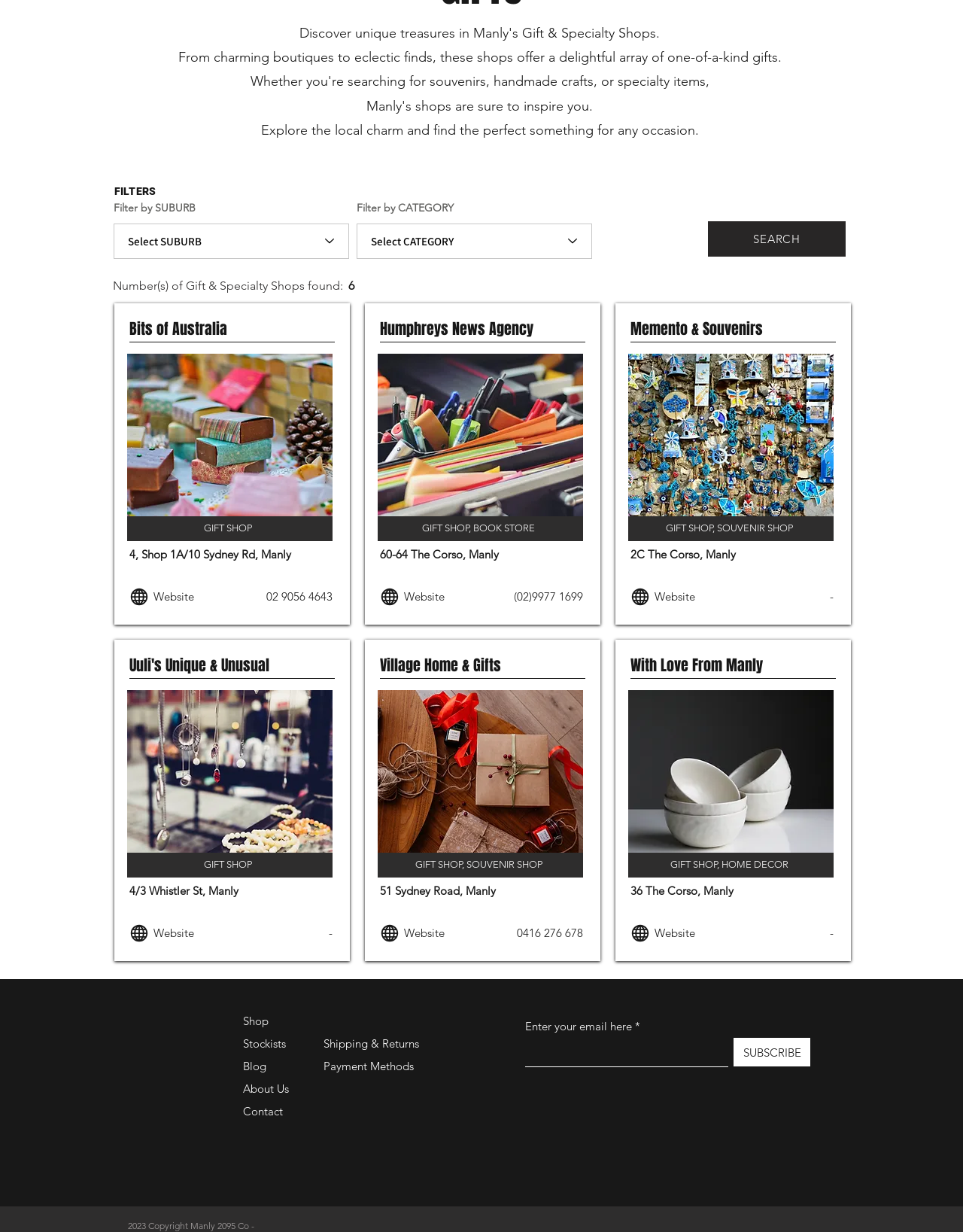Find the bounding box coordinates for the element described here: "placeholder="Select CATEGORY"".

[0.37, 0.181, 0.615, 0.21]